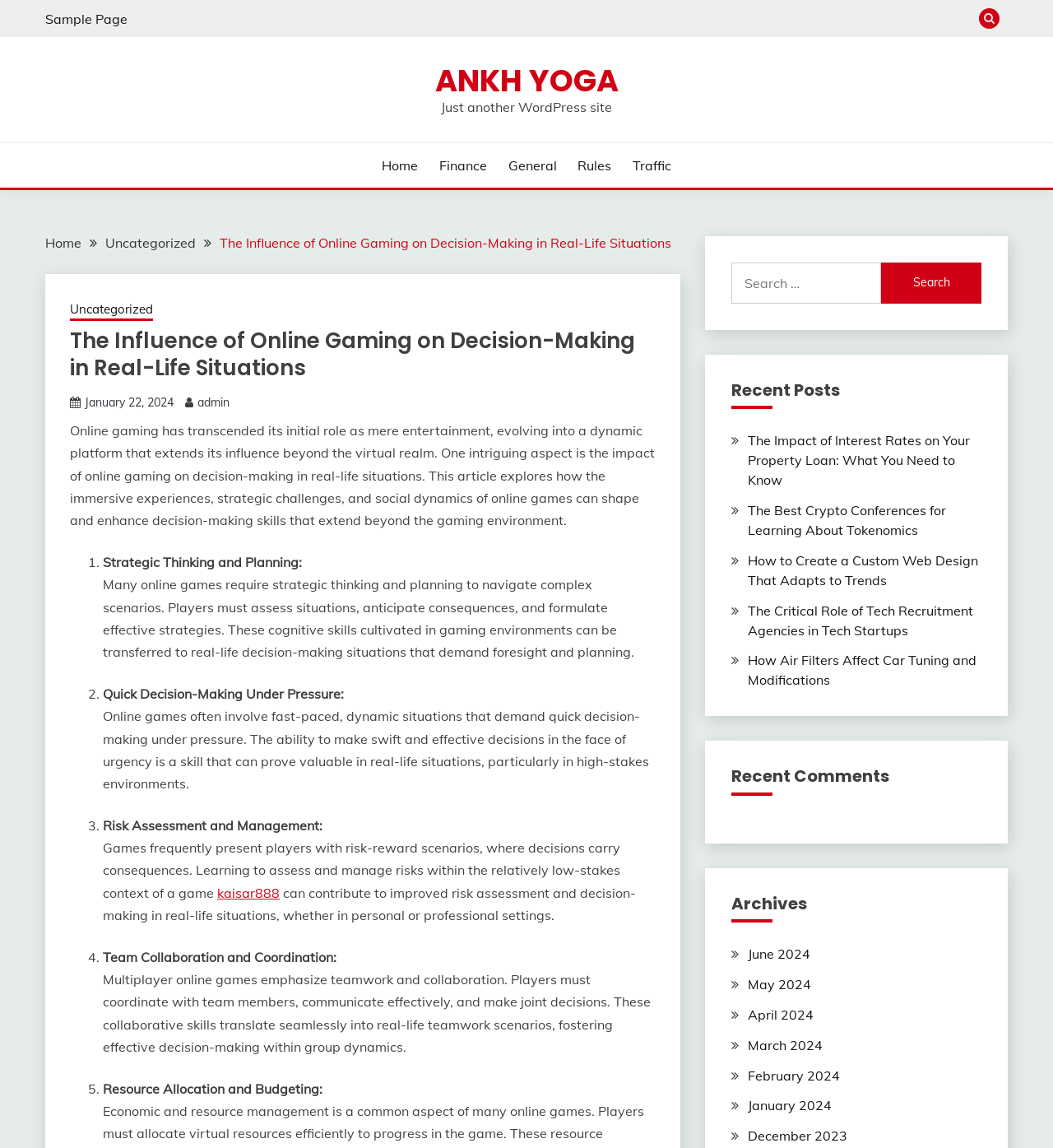Based on the element description: "Uncategorized", identify the UI element and provide its bounding box coordinates. Use four float numbers between 0 and 1, [left, top, right, bottom].

[0.066, 0.262, 0.145, 0.28]